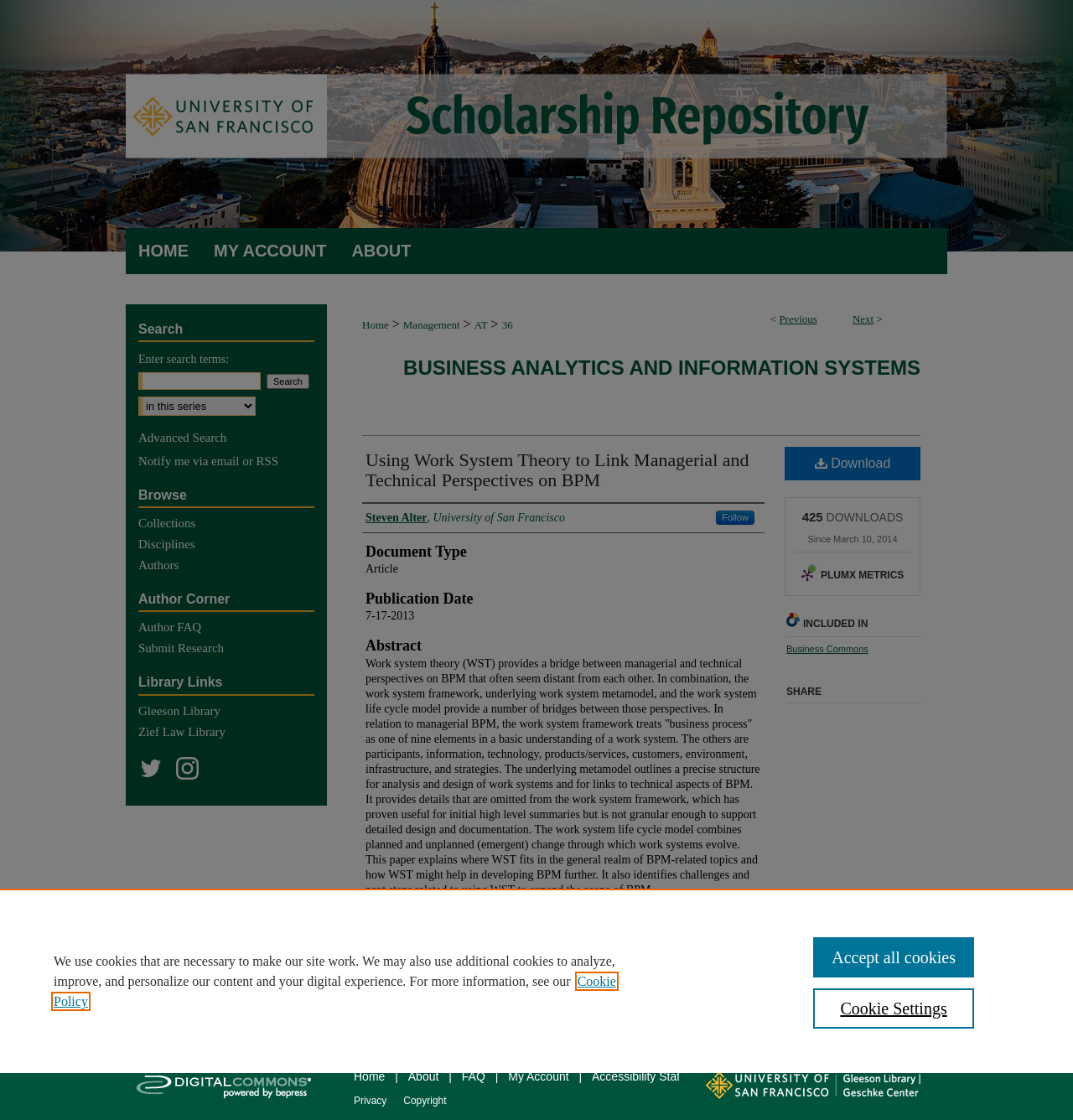Based on what you see in the screenshot, provide a thorough answer to this question: What is the name of the library?

I found the name of the library by looking at the link element with the text 'Gleeson Library' which is located under the 'Library Links' heading.